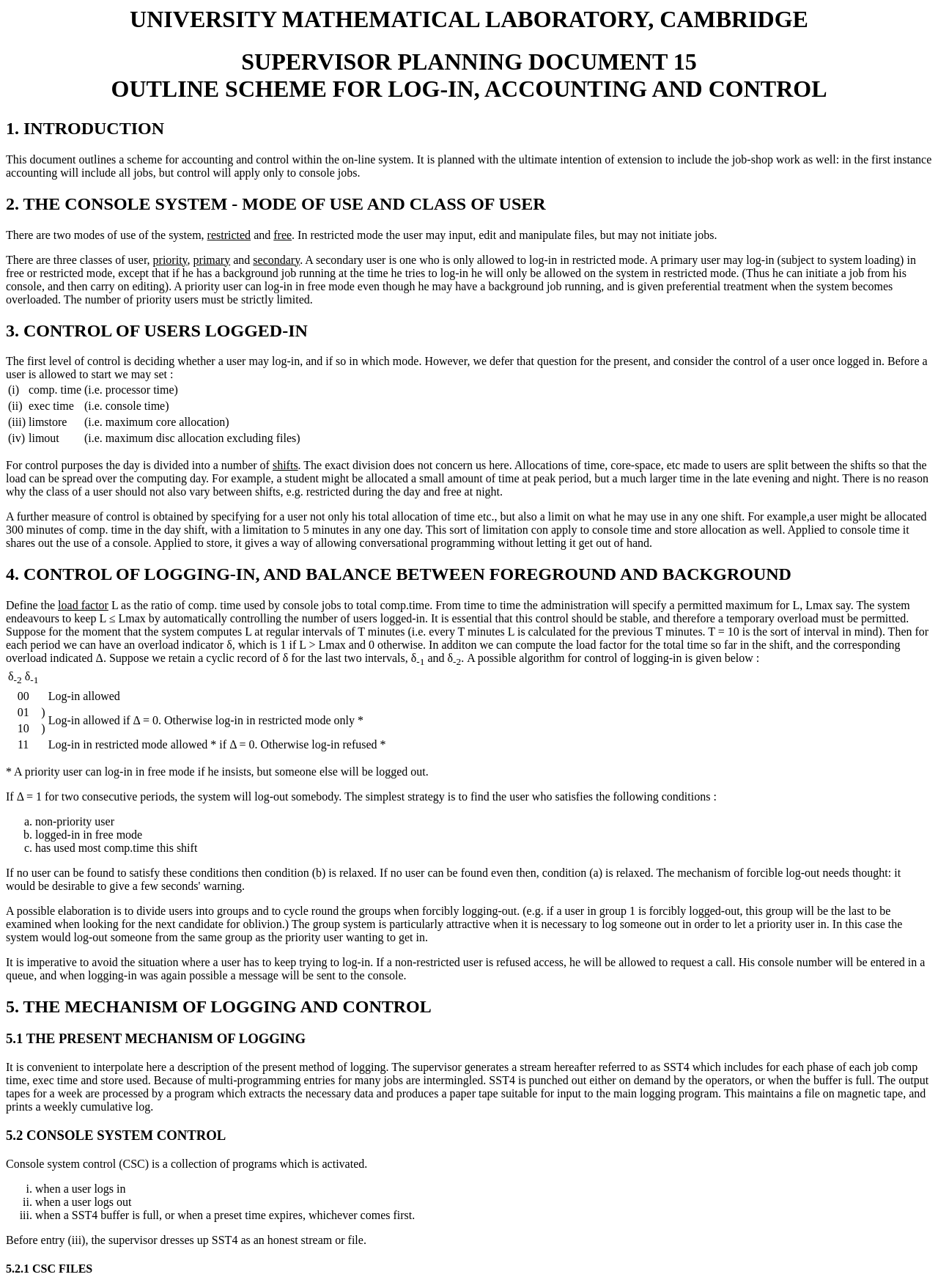Carefully observe the image and respond to the question with a detailed answer:
What is the purpose of the 'load factor'?

The purpose of the 'load factor' is to control logging-in, as mentioned in the section '4. CONTROL OF LOGGING-IN, AND BALANCE BETWEEN FOREGROUND AND BACKGROUND'. The load factor is used to determine when to allow or refuse log-ins to maintain a stable system.